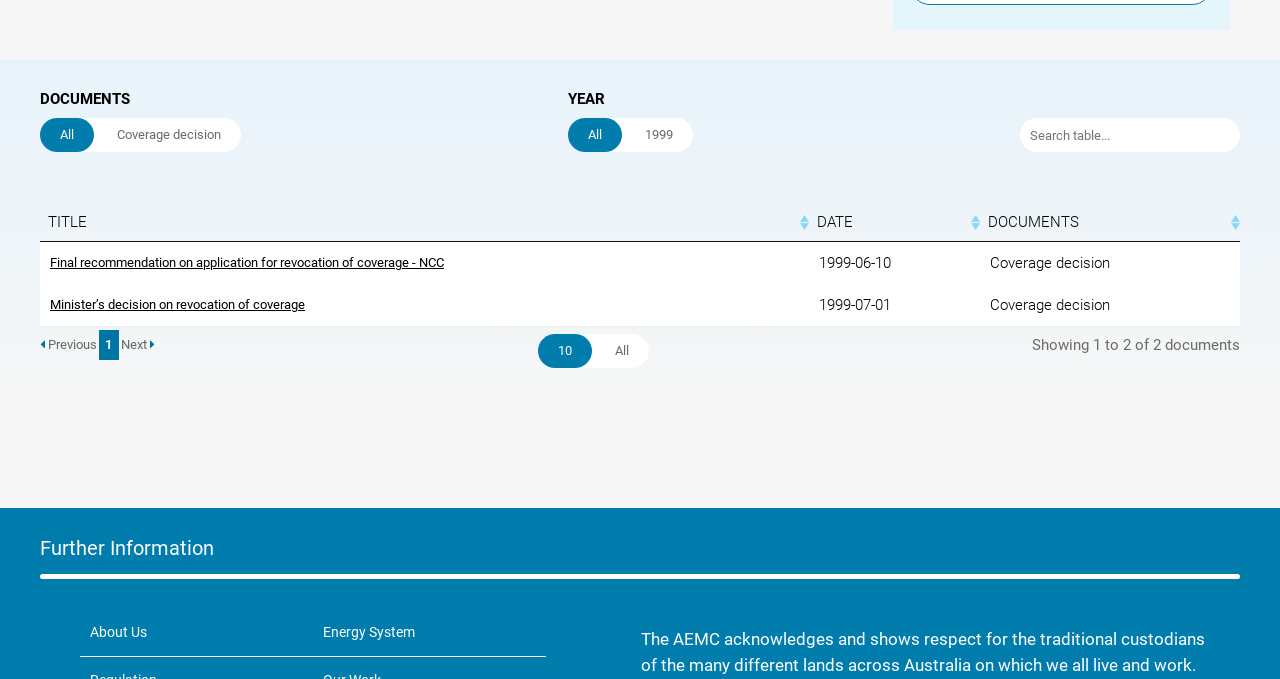What is the date of the second document?
Provide a detailed answer to the question using information from the image.

The second document's date can be found in the table on the webpage. The table has three columns: Title, Date, and Documents. The second row of the table shows the second document's information, and its date is '1999-07-01'.